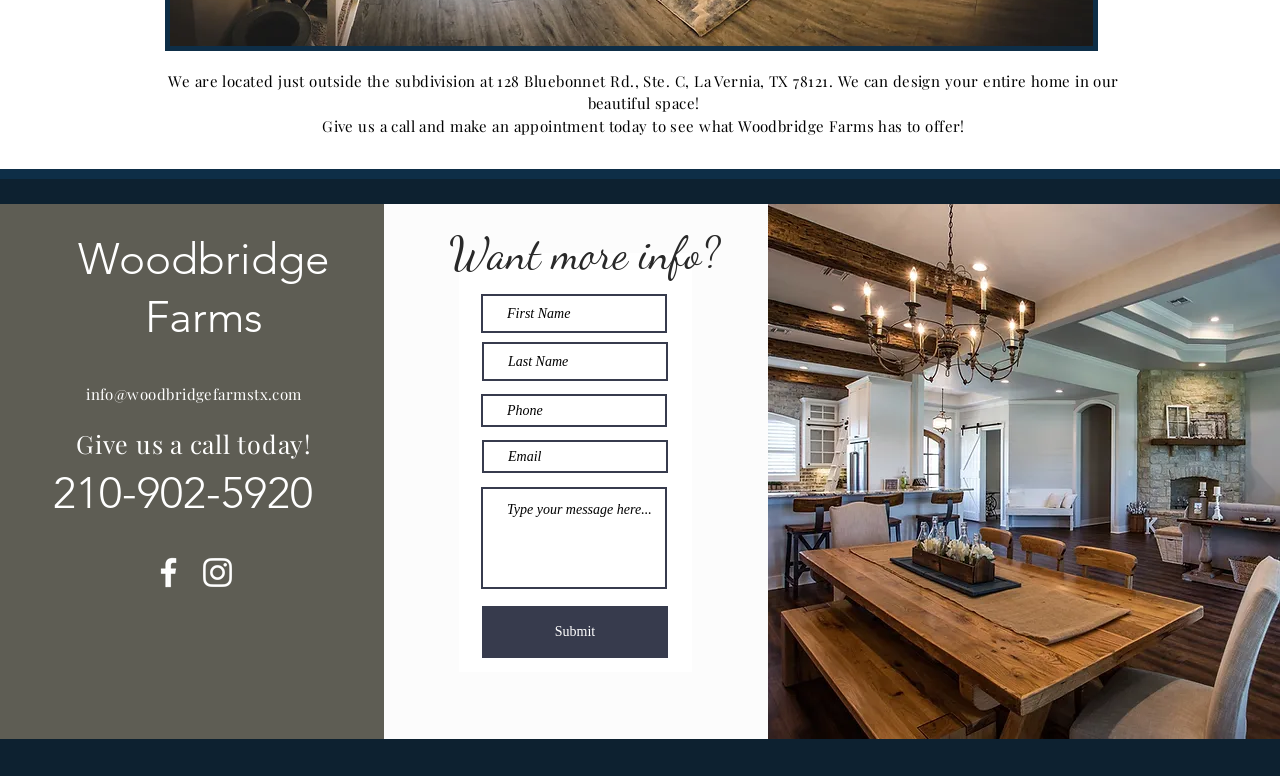Can you pinpoint the bounding box coordinates for the clickable element required for this instruction: "Format the text as bold"? The coordinates should be four float numbers between 0 and 1, i.e., [left, top, right, bottom].

None